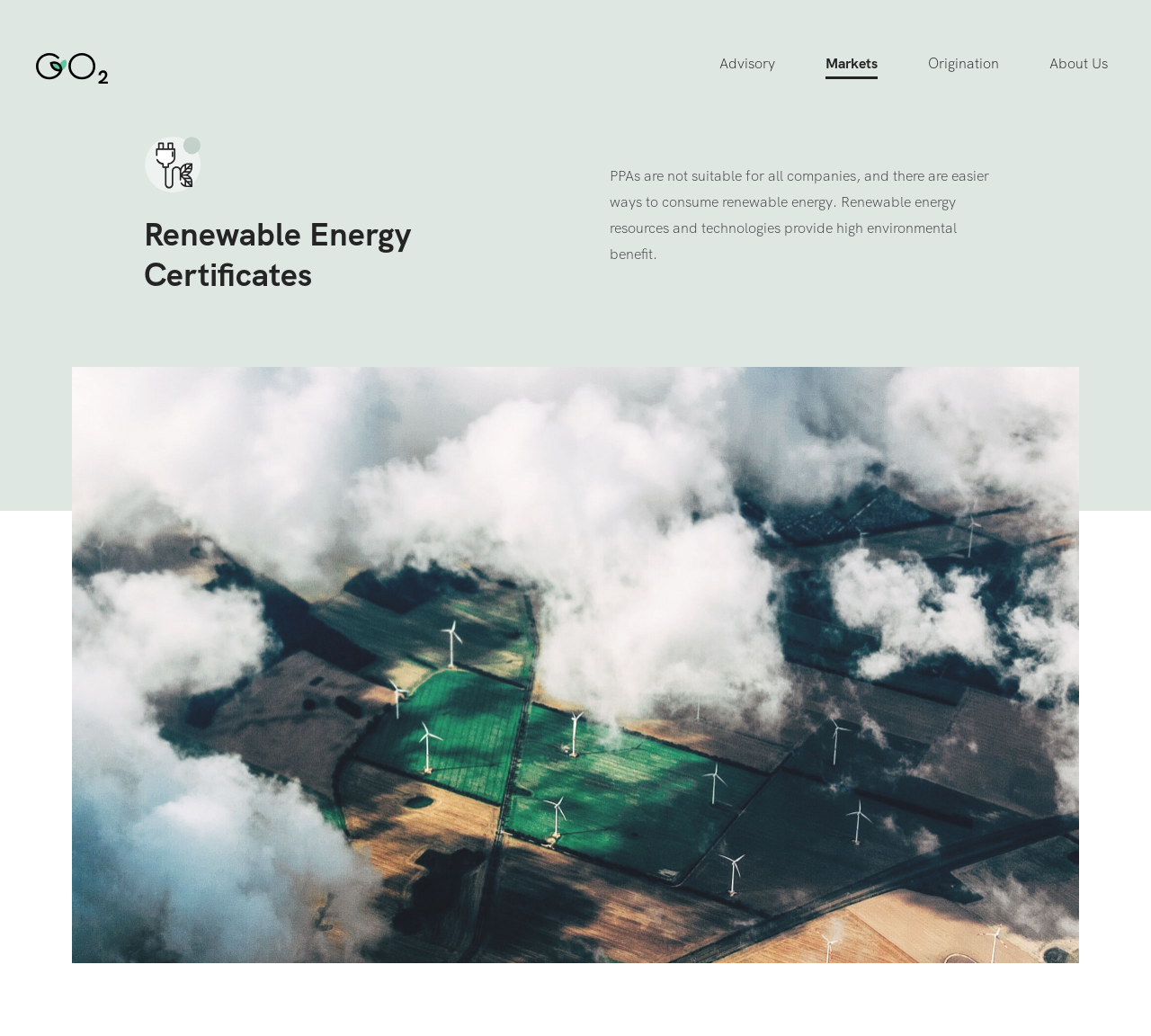Determine the bounding box coordinates for the clickable element to execute this instruction: "Click the GO2 Markets Logo". Provide the coordinates as four float numbers between 0 and 1, i.e., [left, top, right, bottom].

[0.031, 0.051, 0.1, 0.081]